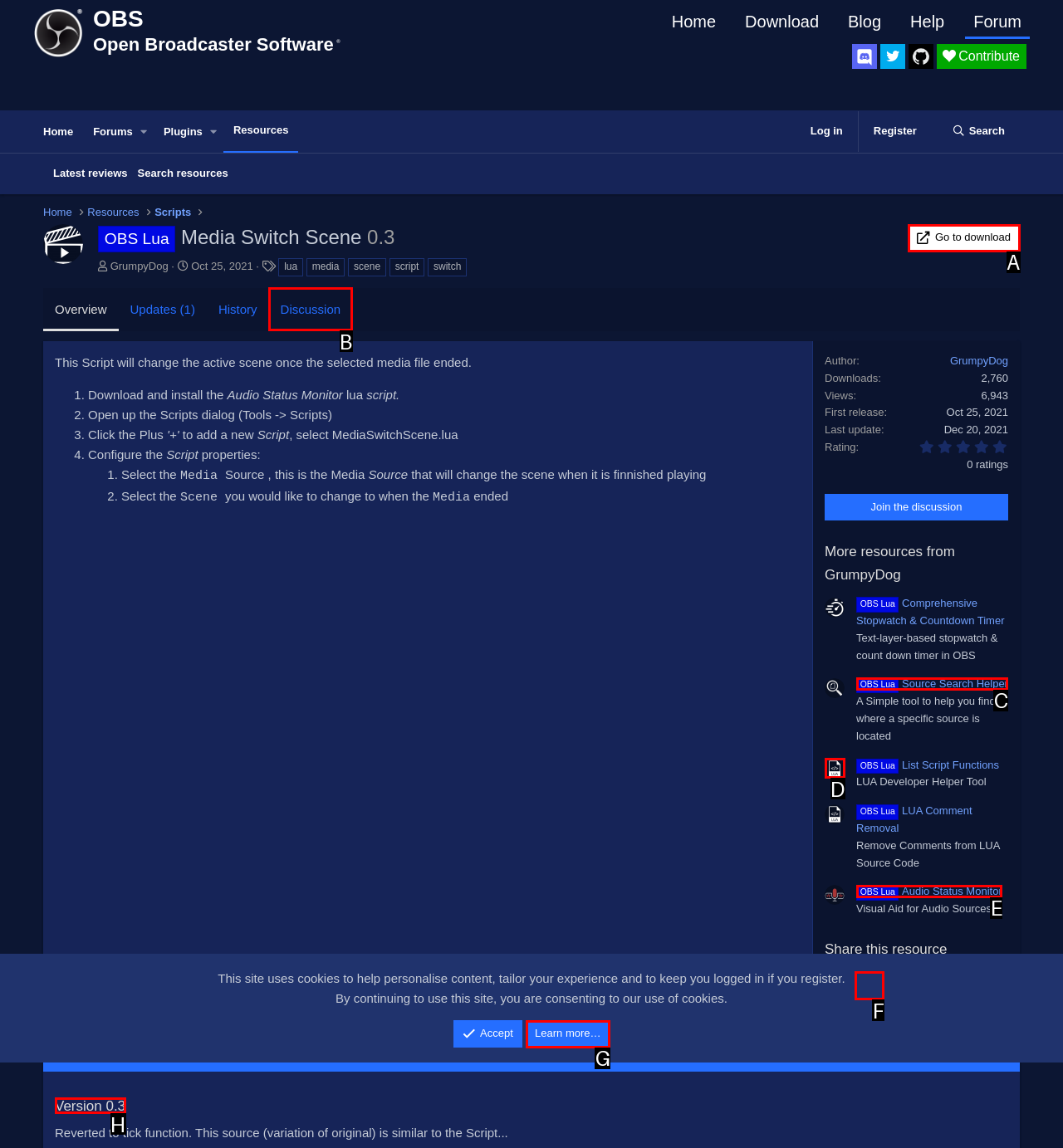From the available choices, determine which HTML element fits this description: Version 0.3 Respond with the correct letter.

H